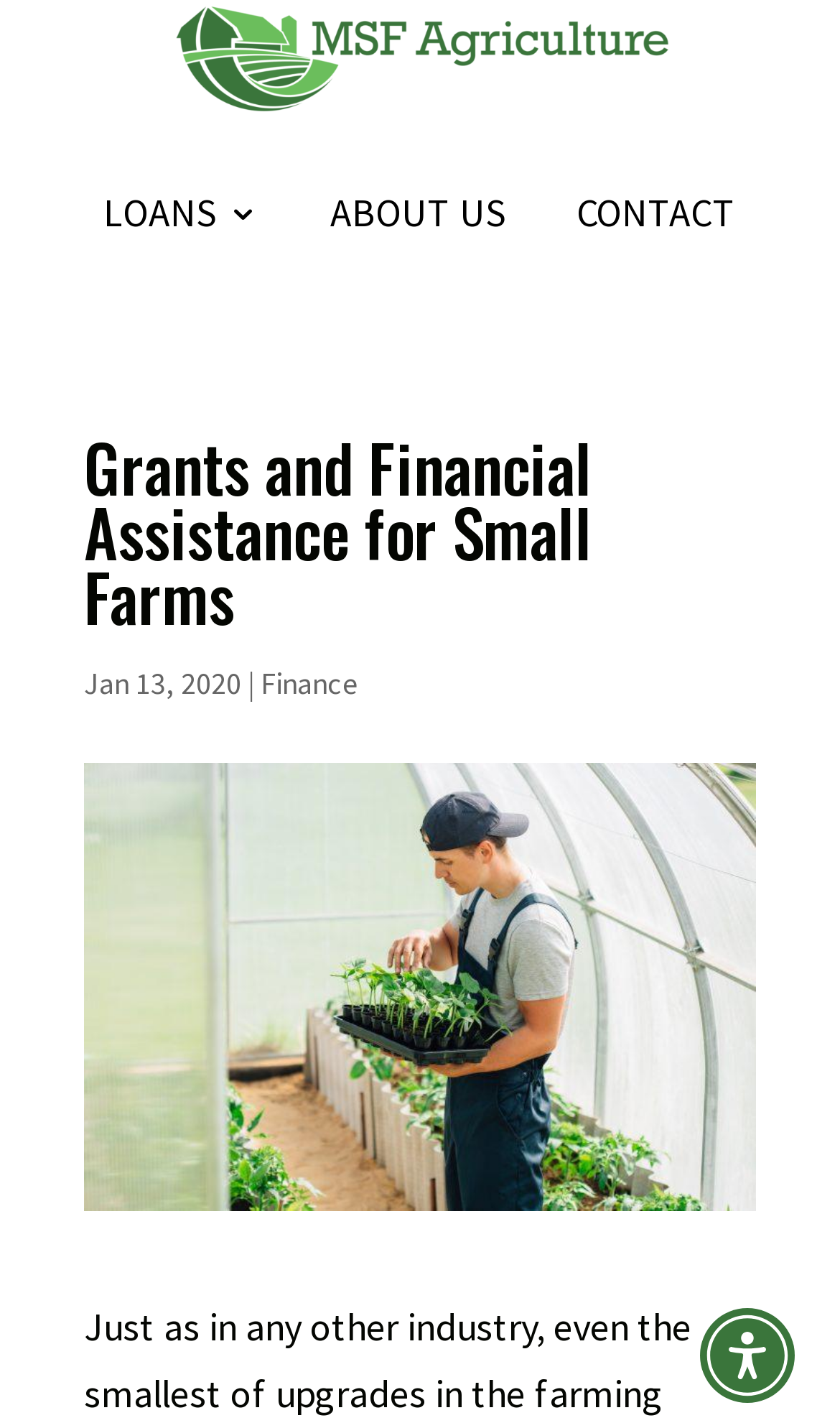Given the element description "Finance" in the screenshot, predict the bounding box coordinates of that UI element.

[0.31, 0.466, 0.428, 0.494]